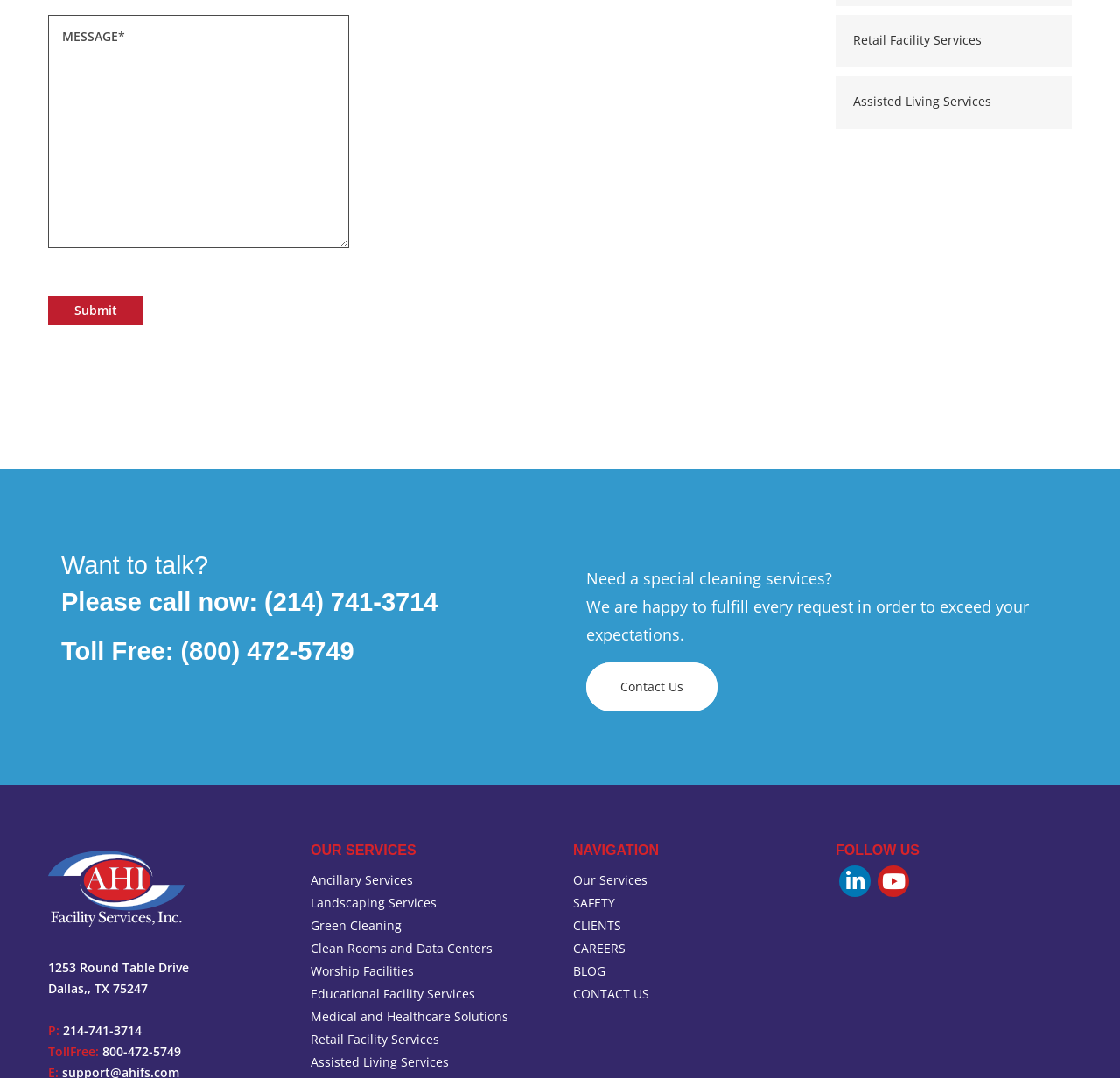Using the element description value="Submit", predict the bounding box coordinates for the UI element. Provide the coordinates in (top-left x, top-left y, bottom-right x, bottom-right y) format with values ranging from 0 to 1.

[0.043, 0.274, 0.128, 0.302]